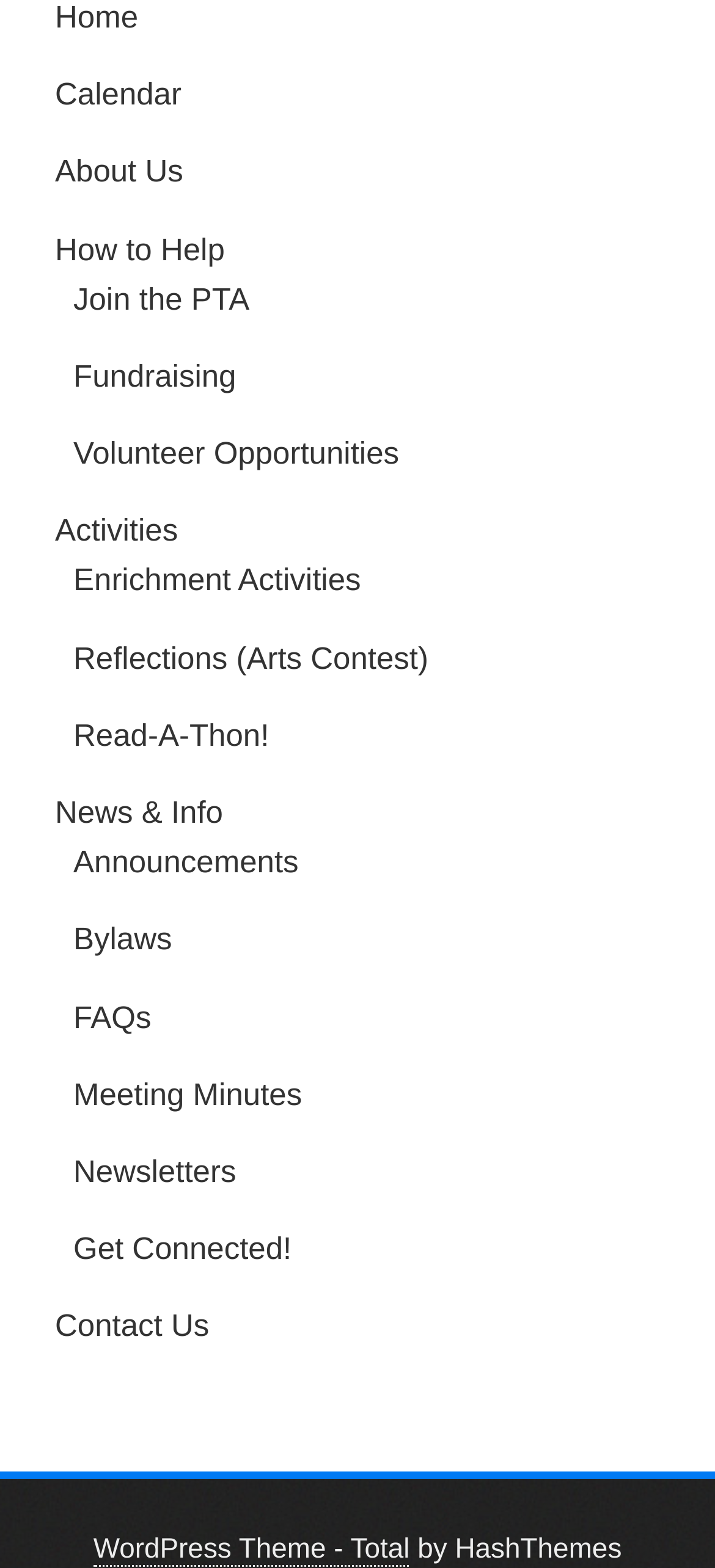Respond to the question with just a single word or phrase: 
How many links are there under 'Activities'?

3